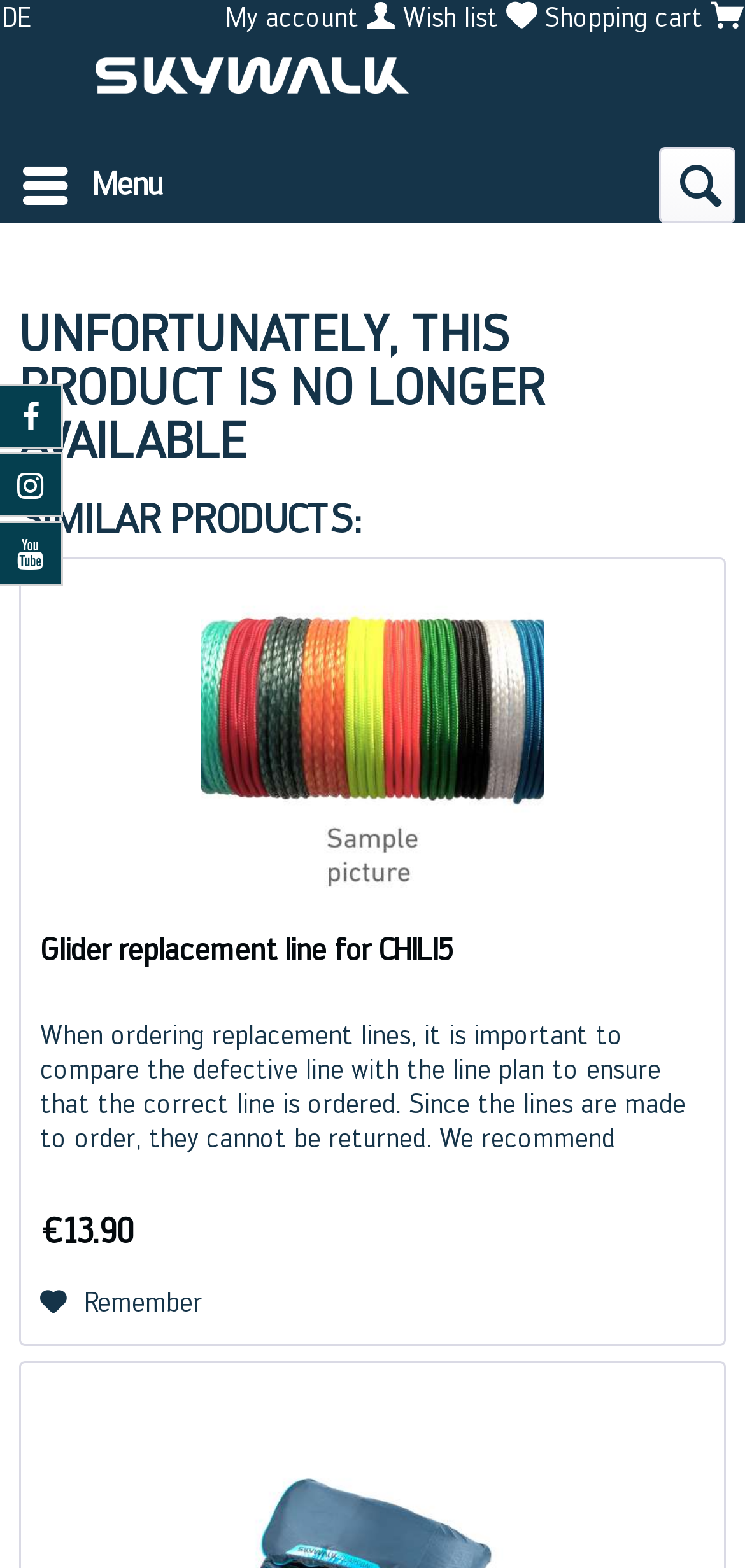Determine the bounding box coordinates for the clickable element required to fulfill the instruction: "Open shopping cart". Provide the coordinates as four float numbers between 0 and 1, i.e., [left, top, right, bottom].

[0.731, 0.001, 0.997, 0.021]